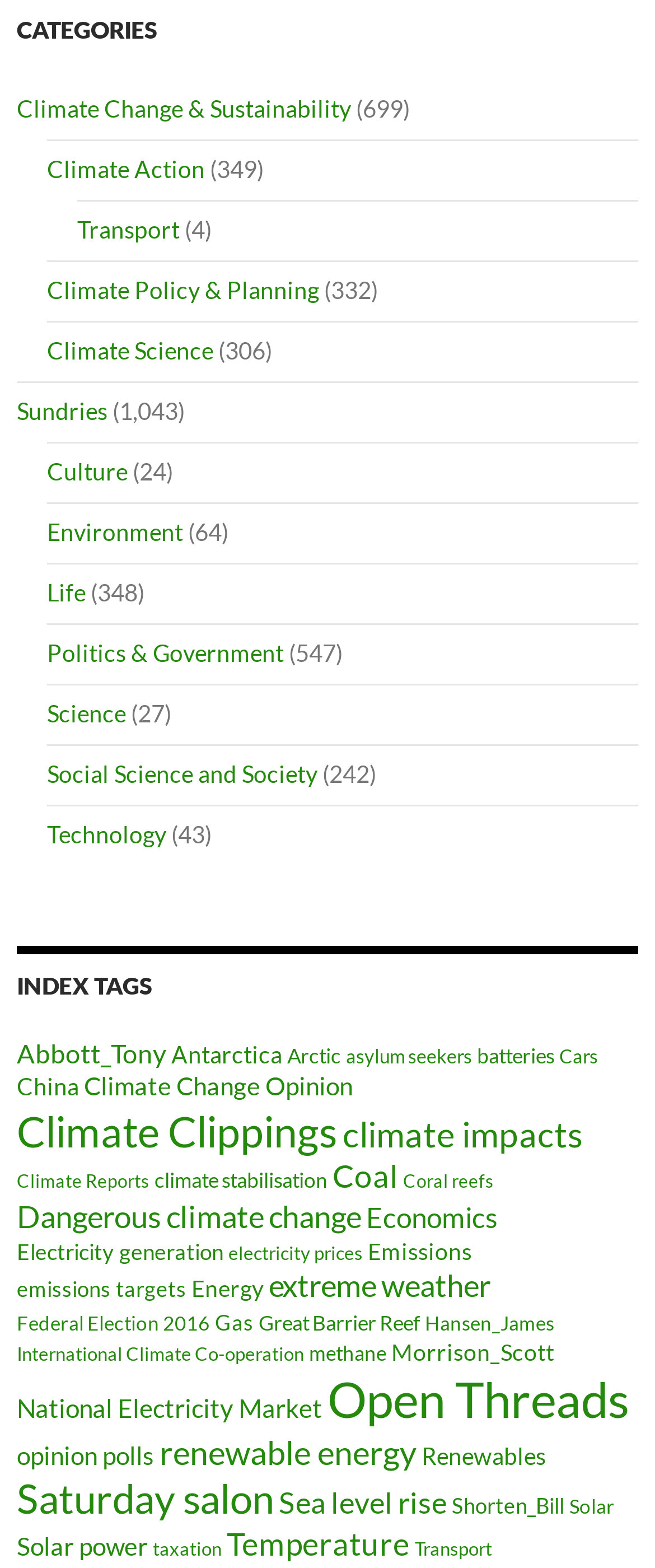Given the element description, predict the bounding box coordinates in the format (top-left x, top-left y, bottom-right x, bottom-right y), using floating point numbers between 0 and 1: Climate Science

[0.072, 0.214, 0.326, 0.232]